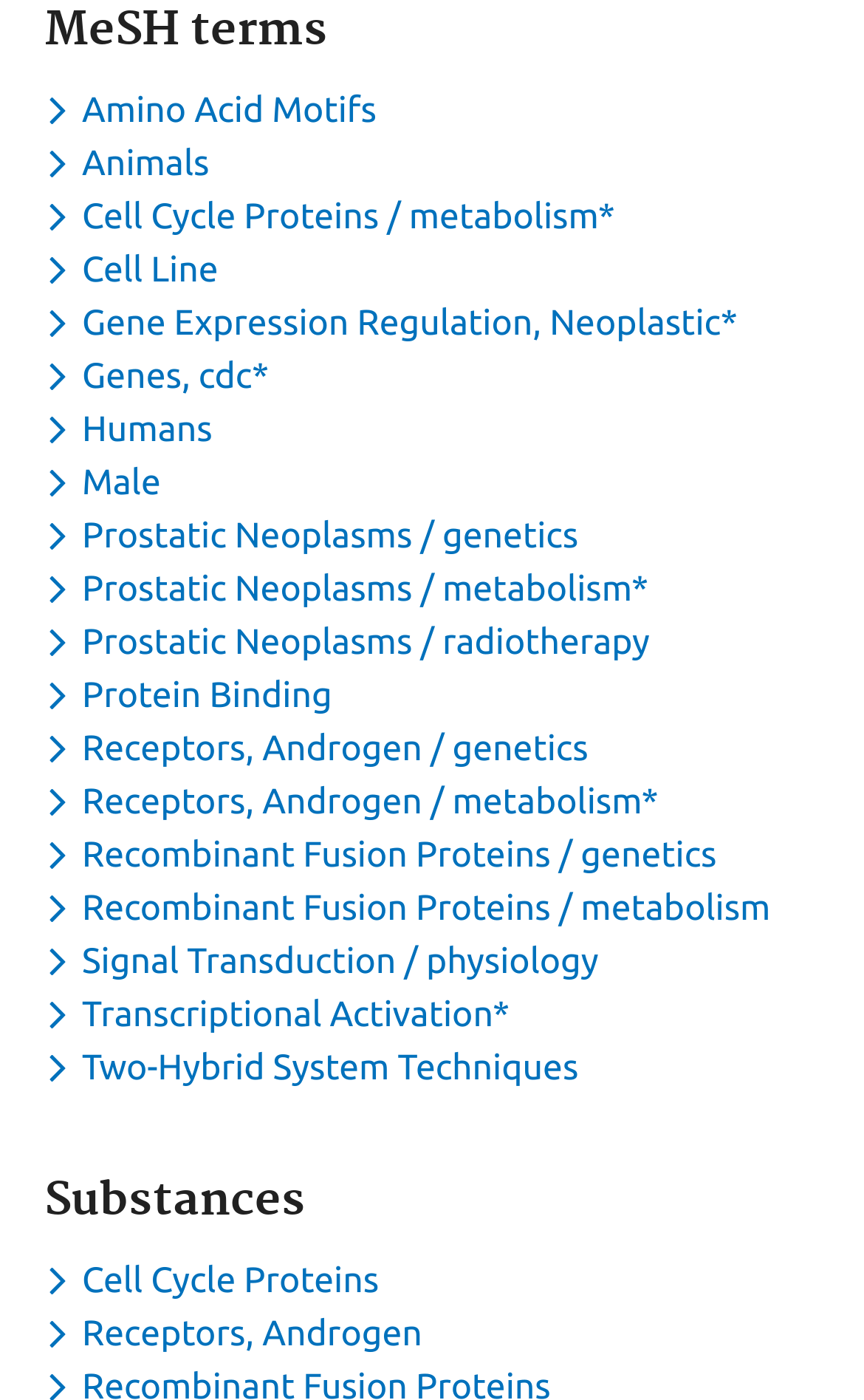Locate the bounding box coordinates of the area where you should click to accomplish the instruction: "Toggle dropdown menu for keyword Receptors, Androgen / genetics".

[0.051, 0.52, 0.694, 0.549]